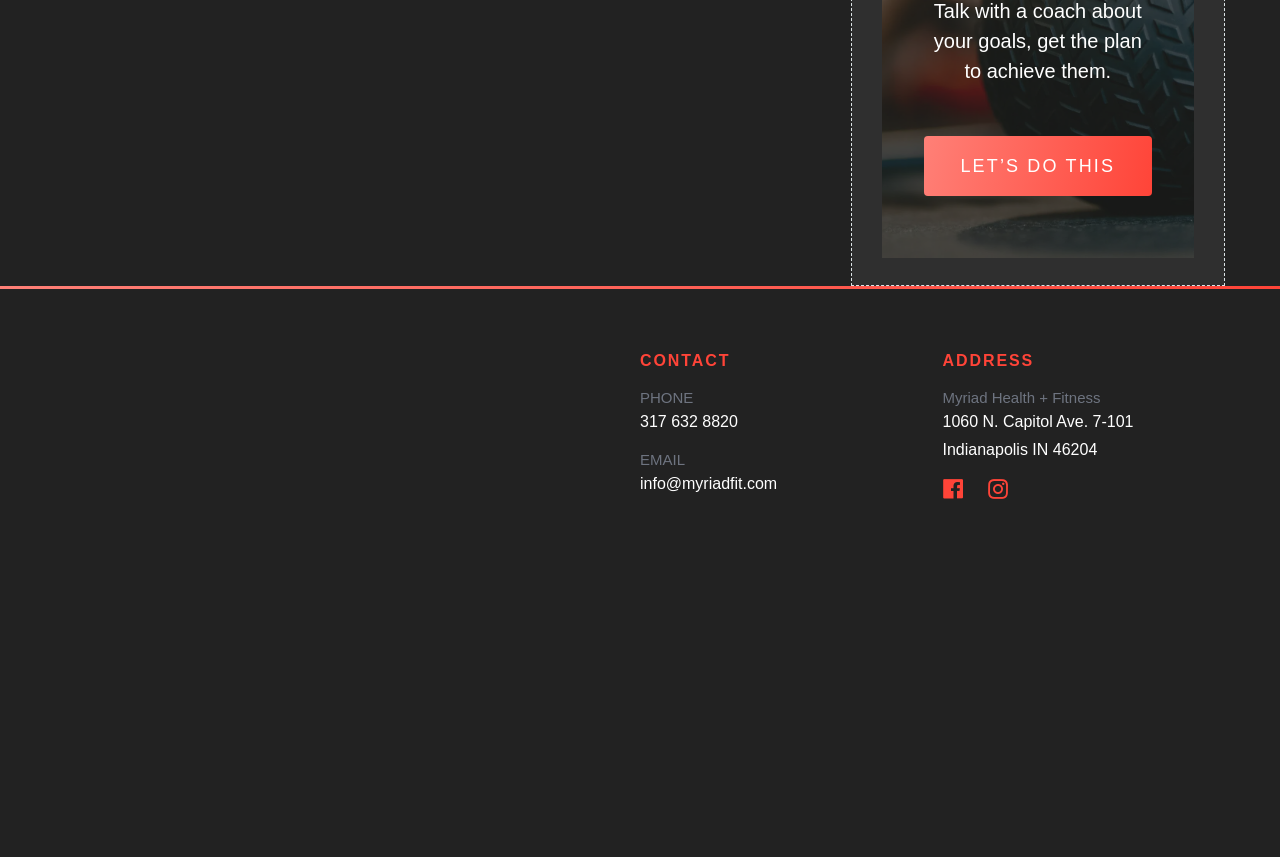What is the address of Myriad Health + Fitness?
Can you offer a detailed and complete answer to this question?

The address of Myriad Health + Fitness is 1060 N. Capitol Ave. 7-101 Indianapolis IN 46204, which is provided in the 'ADDRESS' section of the footer.